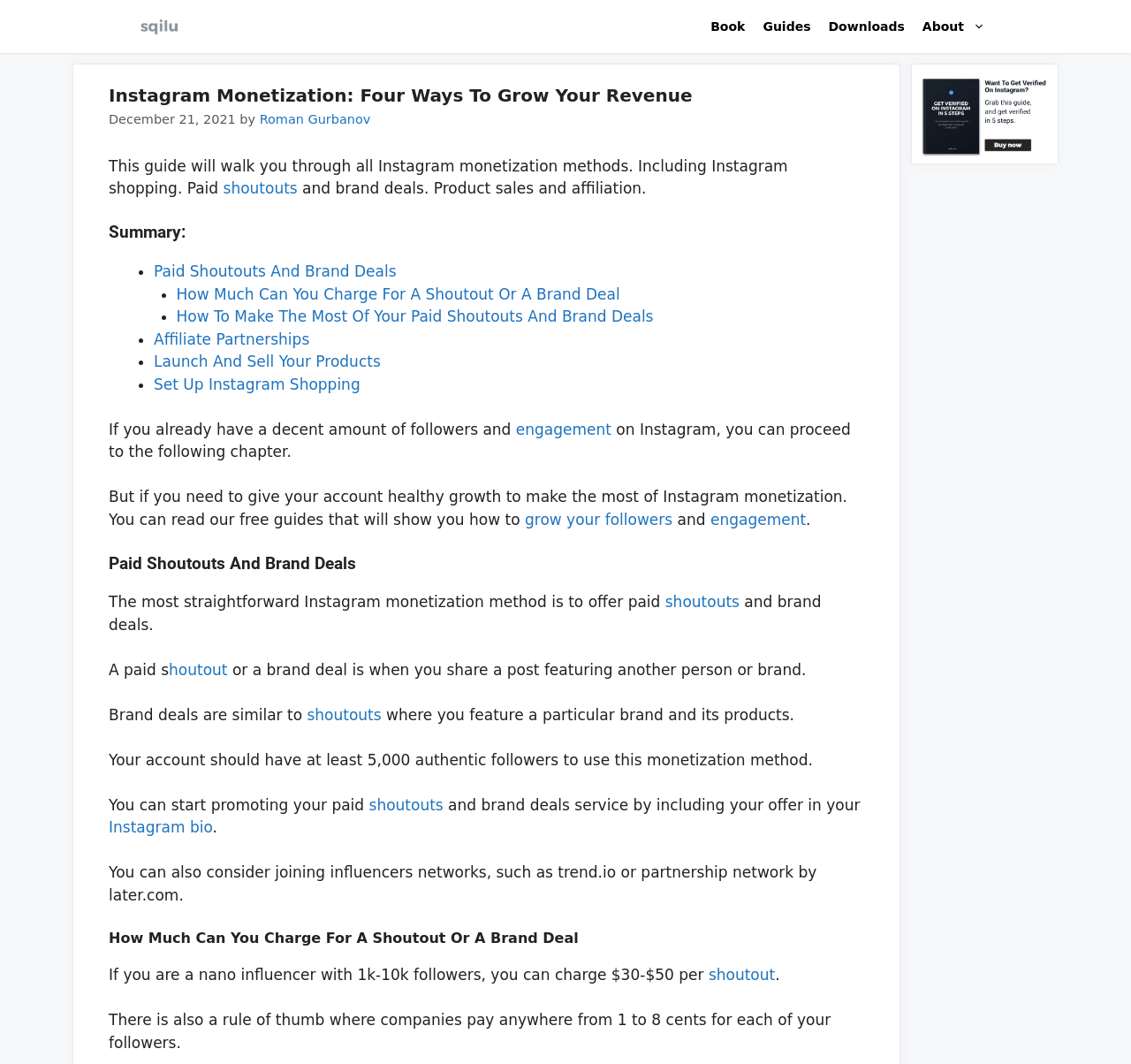Can you identify the bounding box coordinates of the clickable region needed to carry out this instruction: 'Learn how to 'grow your followers''? The coordinates should be four float numbers within the range of 0 to 1, stated as [left, top, right, bottom].

[0.464, 0.48, 0.595, 0.496]